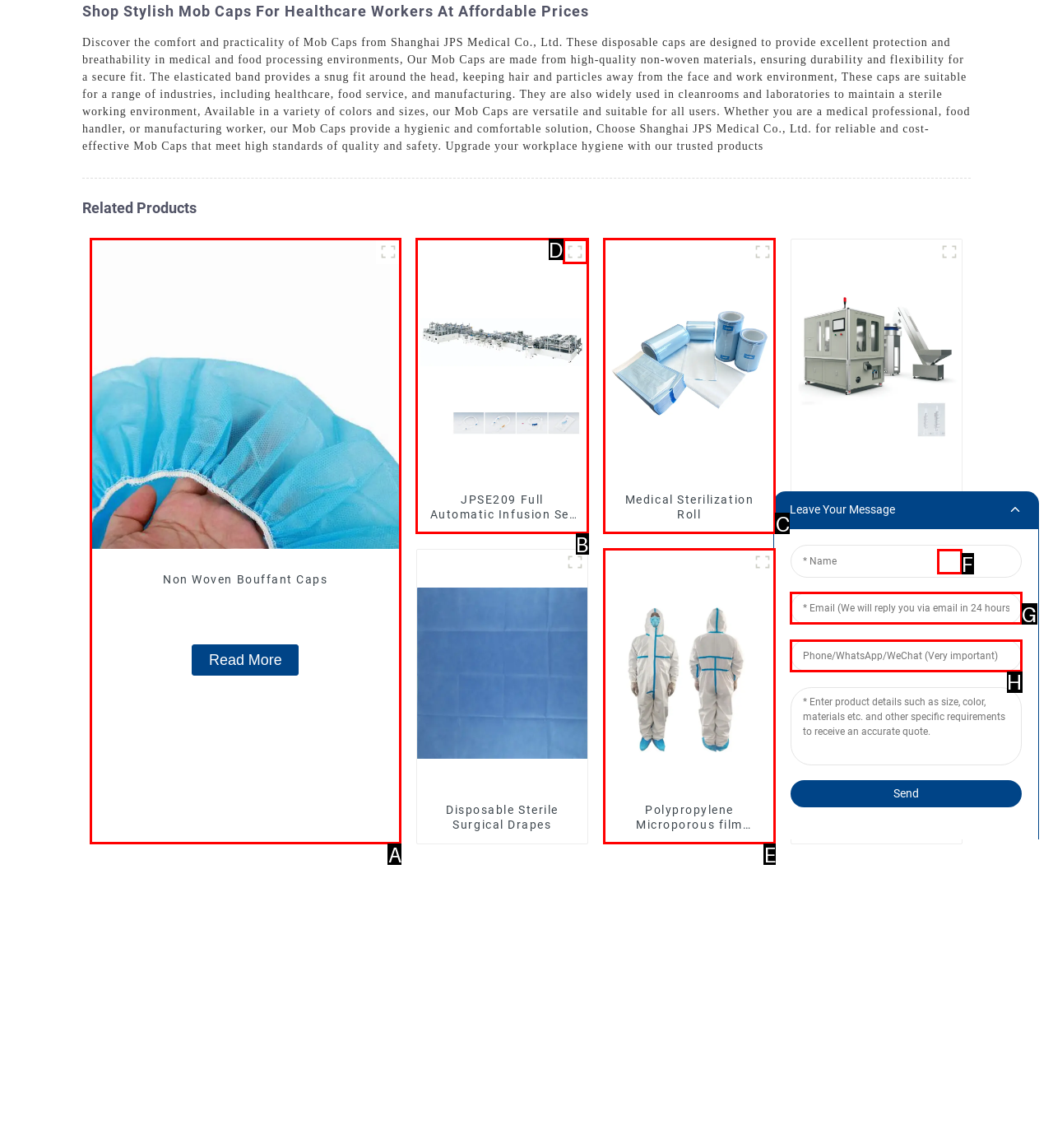Given the description: Medical Sterilization Roll, identify the matching option. Answer with the corresponding letter.

C